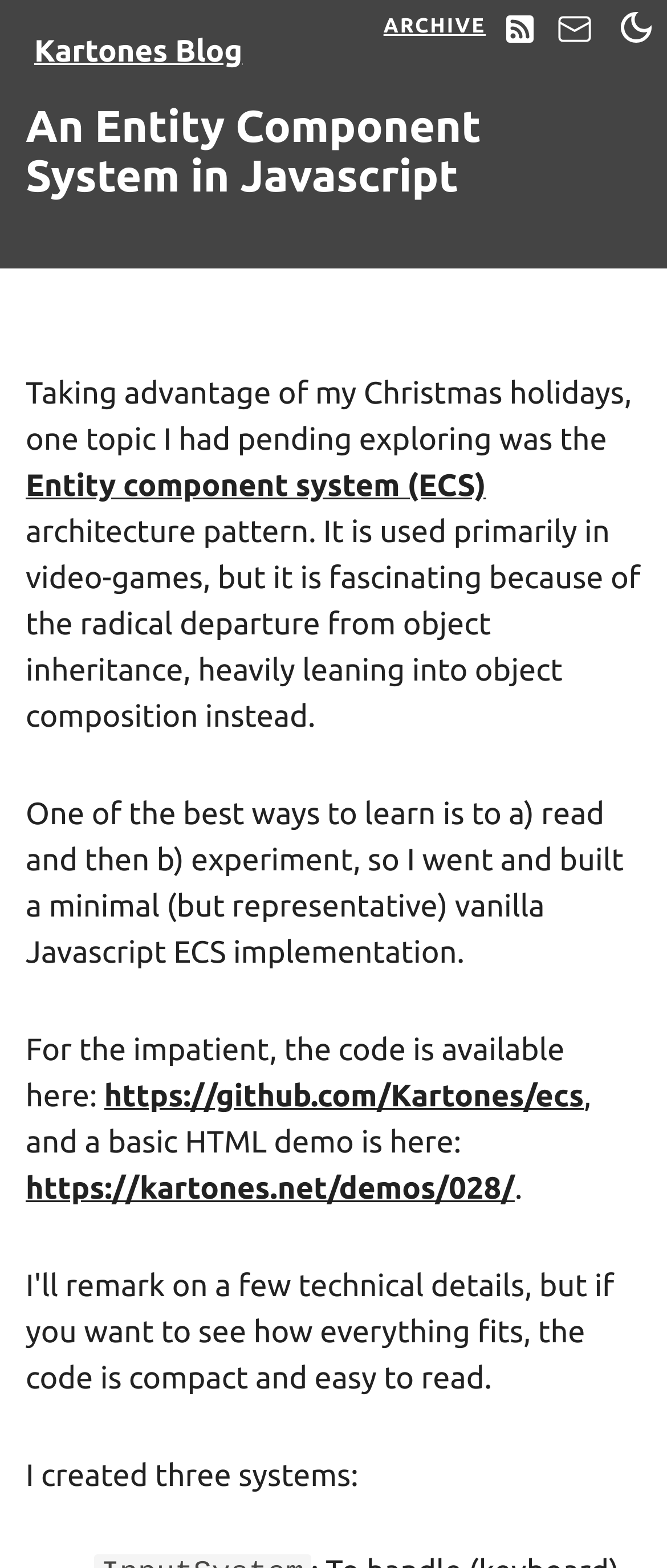Identify the bounding box for the UI element described as: "https://kartones.net/demos/028/". The coordinates should be four float numbers between 0 and 1, i.e., [left, top, right, bottom].

[0.038, 0.747, 0.772, 0.769]